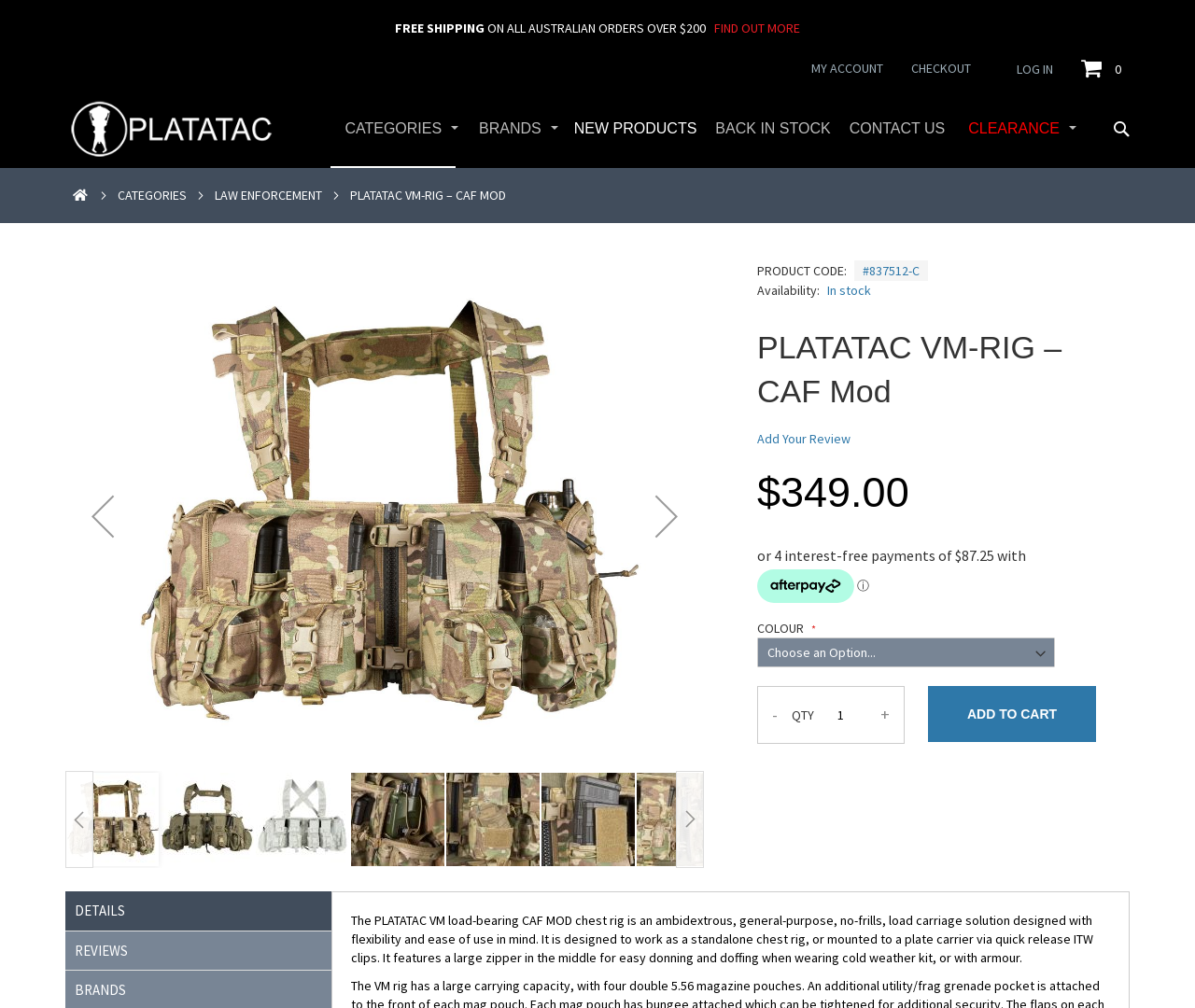What is the product code of the PLATATAC VM-RIG?
Refer to the screenshot and respond with a concise word or phrase.

837512-C